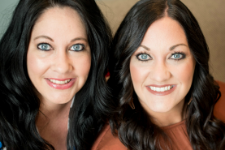What is the atmosphere created by the background?
Refer to the image and provide a concise answer in one word or phrase.

Intimate and engaging